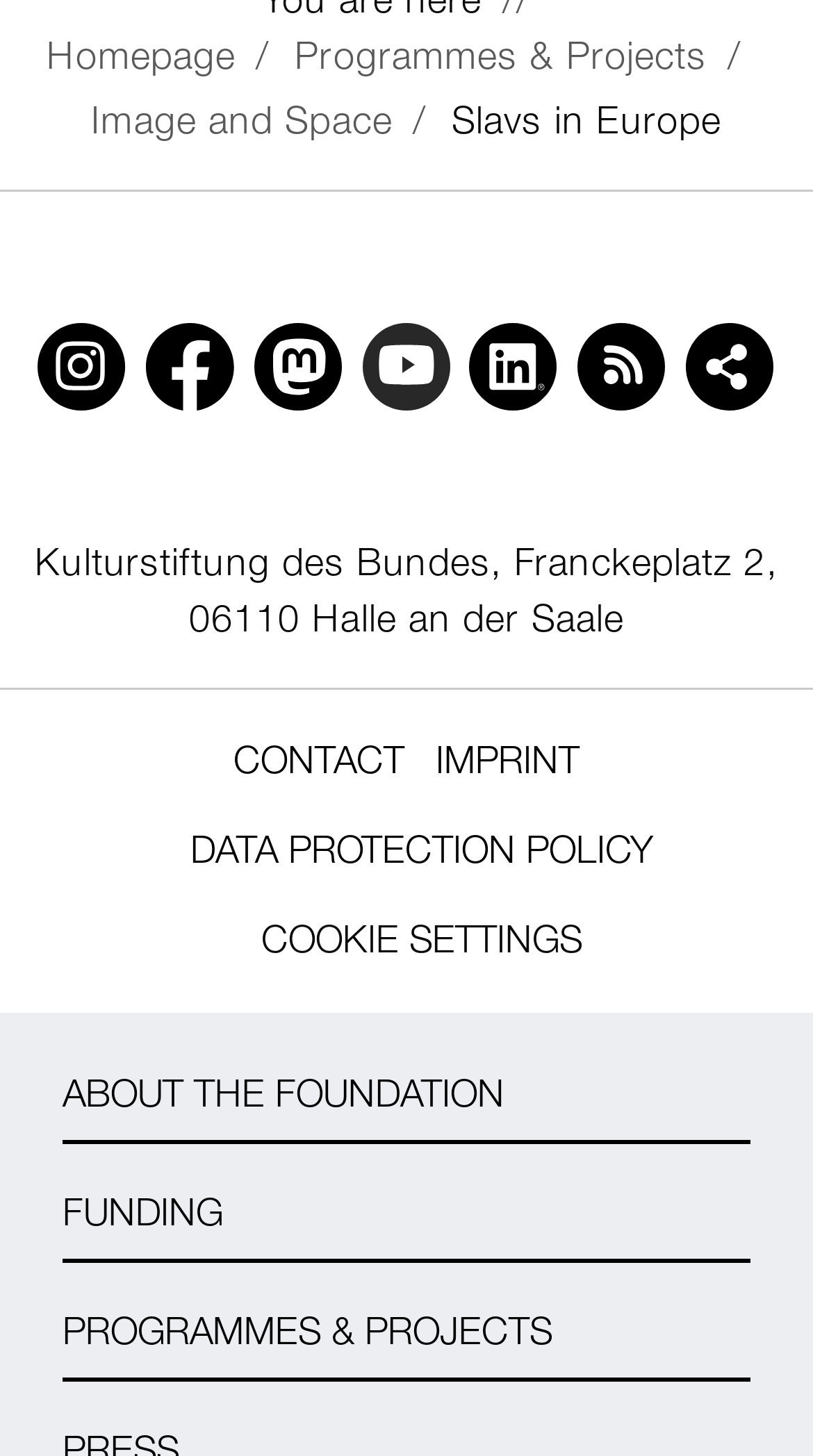Give the bounding box coordinates for the element described as: "613-266-5181".

None